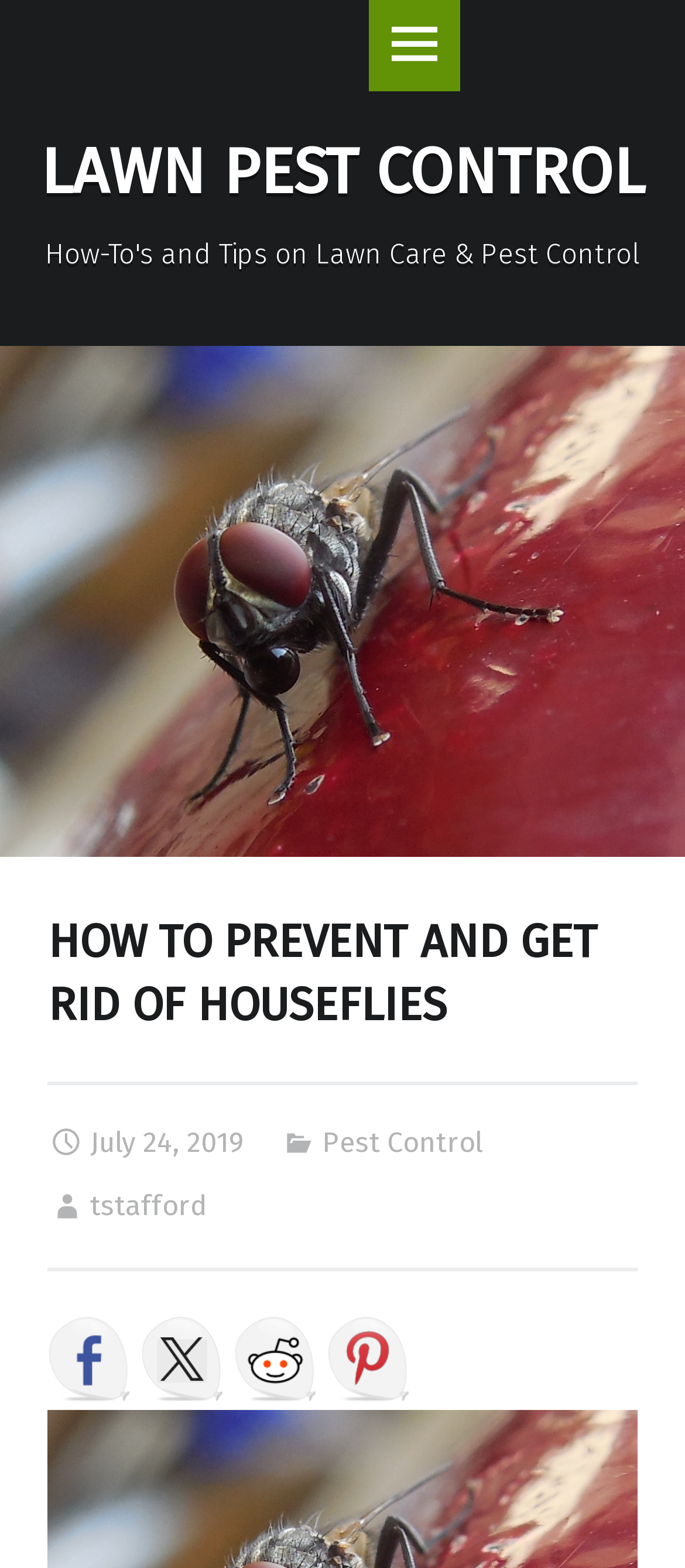Reply to the question with a brief word or phrase: What is the topic of the article?

Houseflies